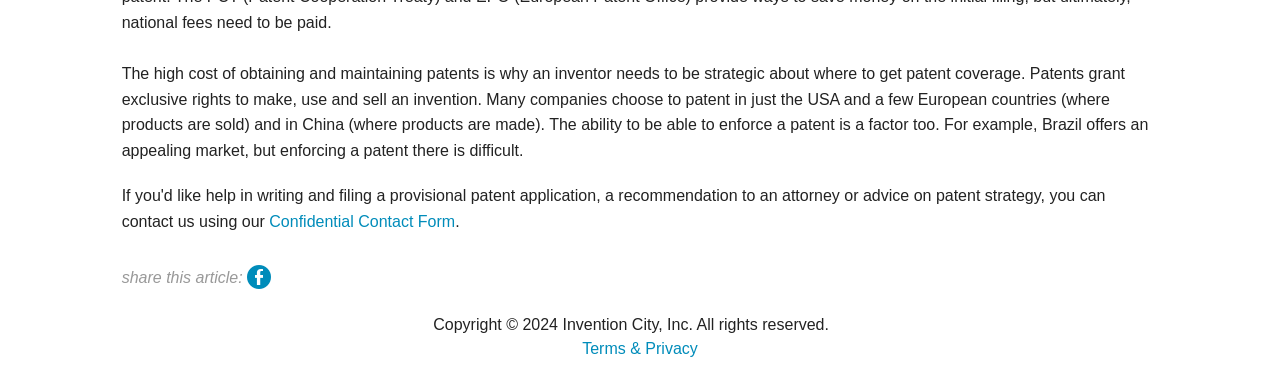What is the main purpose of patents?
Based on the image, please offer an in-depth response to the question.

According to the text, patents grant exclusive rights to make, use, and sell an invention, which is the main purpose of obtaining patent coverage.